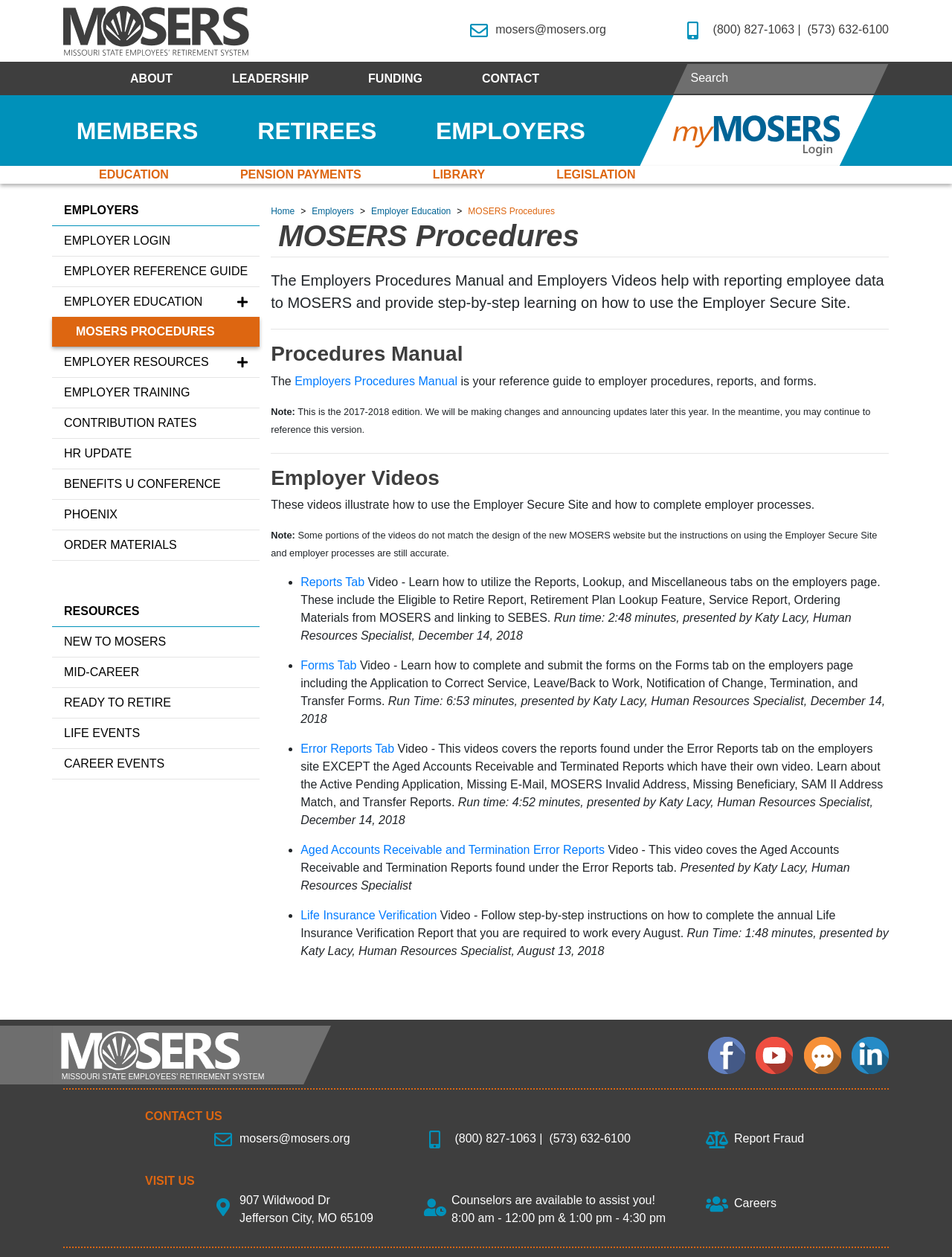Determine the bounding box for the HTML element described here: "alt="MOSERS Facebook" title="MOSERS Facebook"". The coordinates should be given as [left, top, right, bottom] with each number being a float between 0 and 1.

[0.736, 0.834, 0.783, 0.844]